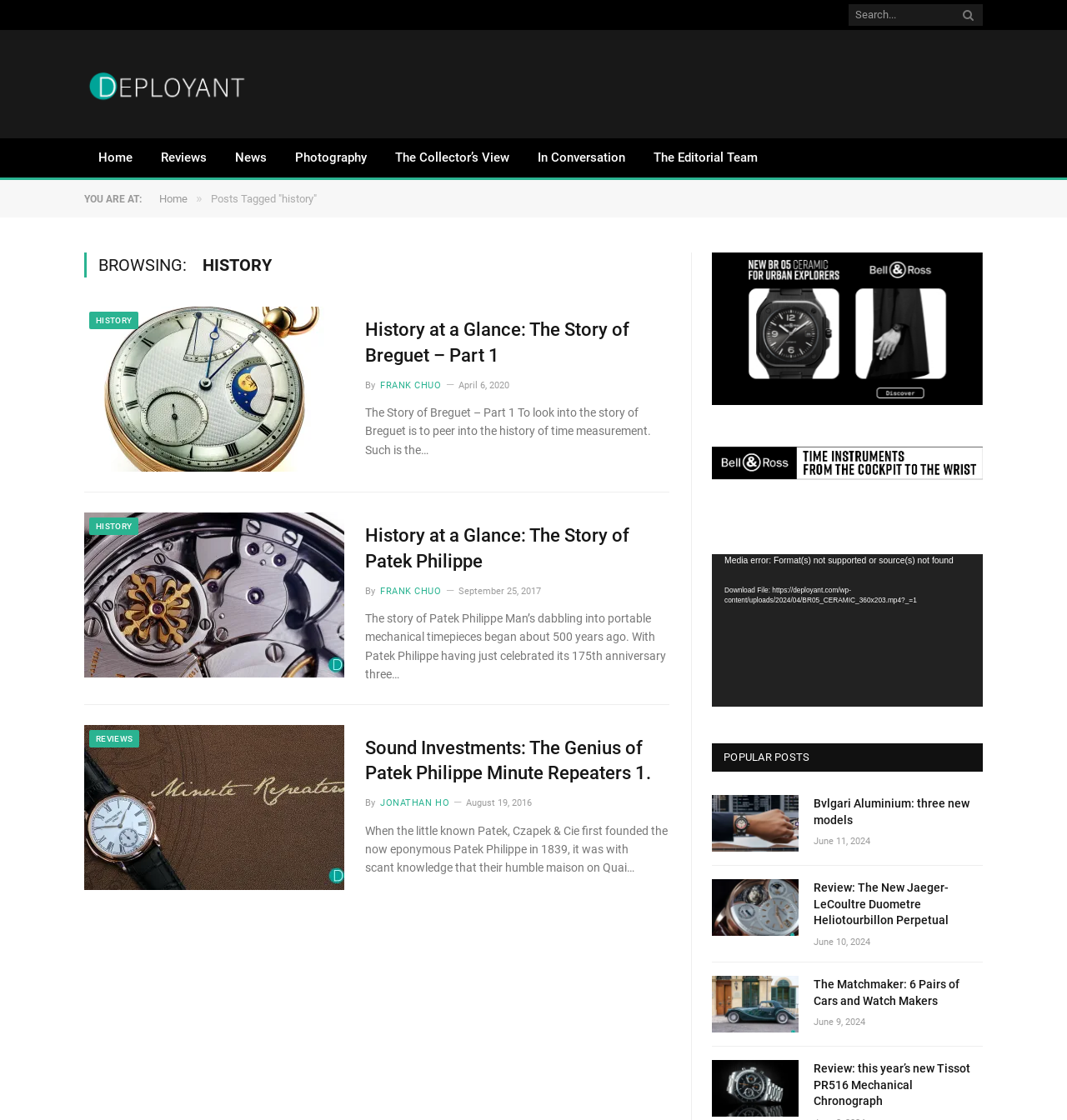Identify the bounding box coordinates of the area that should be clicked in order to complete the given instruction: "Click on the 'LEARN MORE!' link". The bounding box coordinates should be four float numbers between 0 and 1, i.e., [left, top, right, bottom].

None